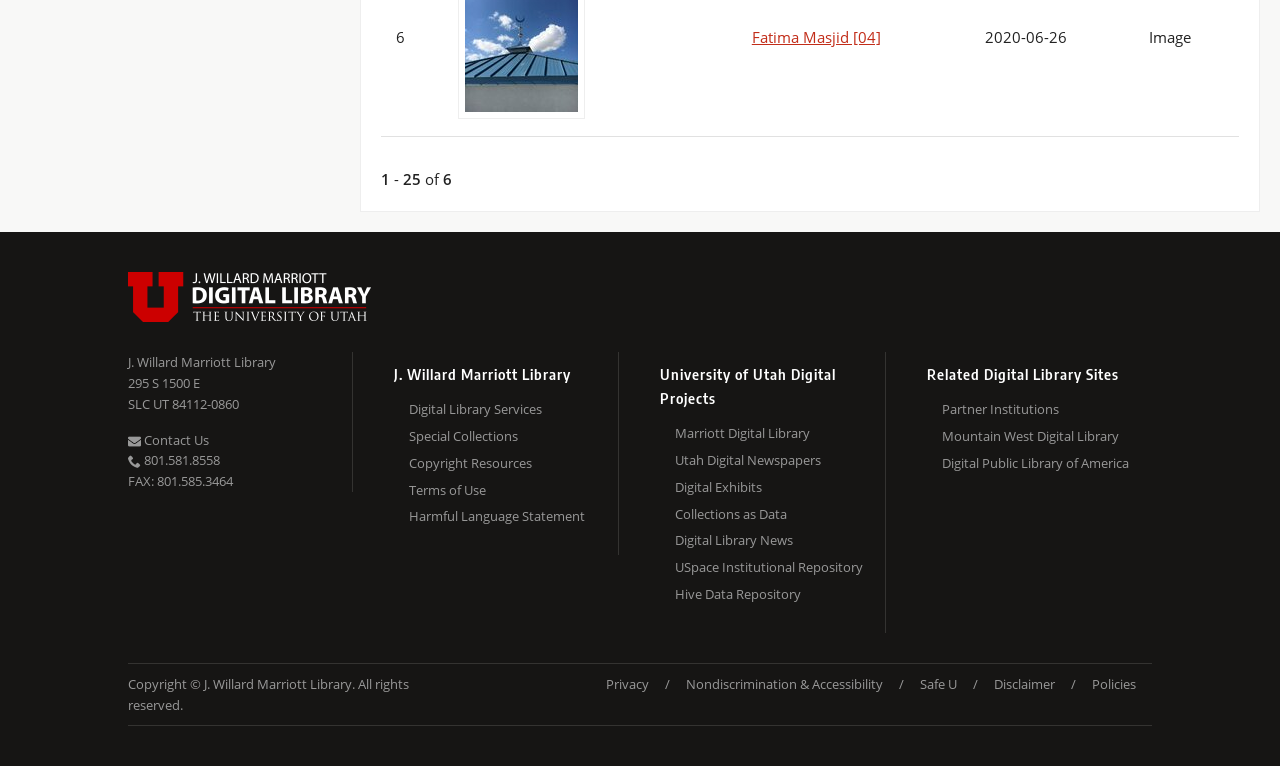For the element described, predict the bounding box coordinates as (top-left x, top-left y, bottom-right x, bottom-right y). All values should be between 0 and 1. Element description: Mountain West Digital Library

[0.736, 0.552, 0.9, 0.587]